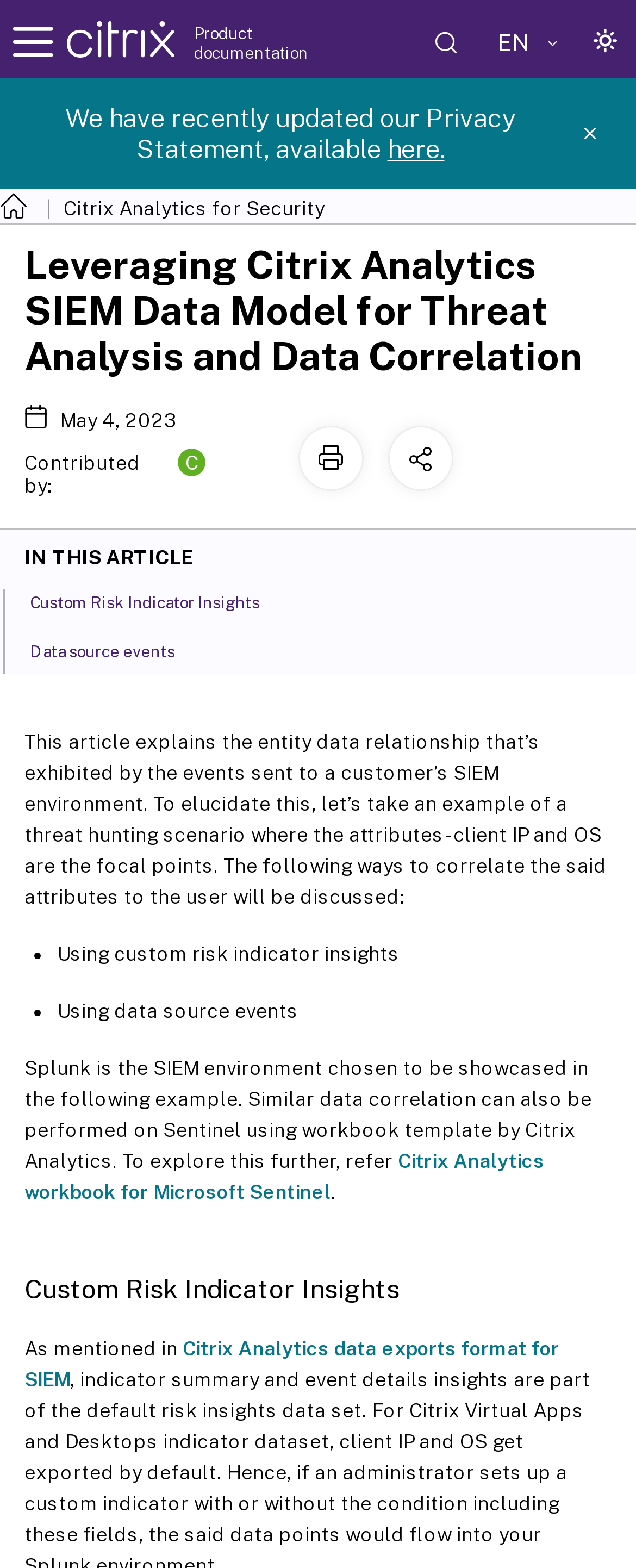Locate the UI element described by EN and provide its bounding box coordinates. Use the format (top-left x, top-left y, bottom-right x, bottom-right y) with all values as floating point numbers between 0 and 1.

[0.759, 0.008, 0.856, 0.046]